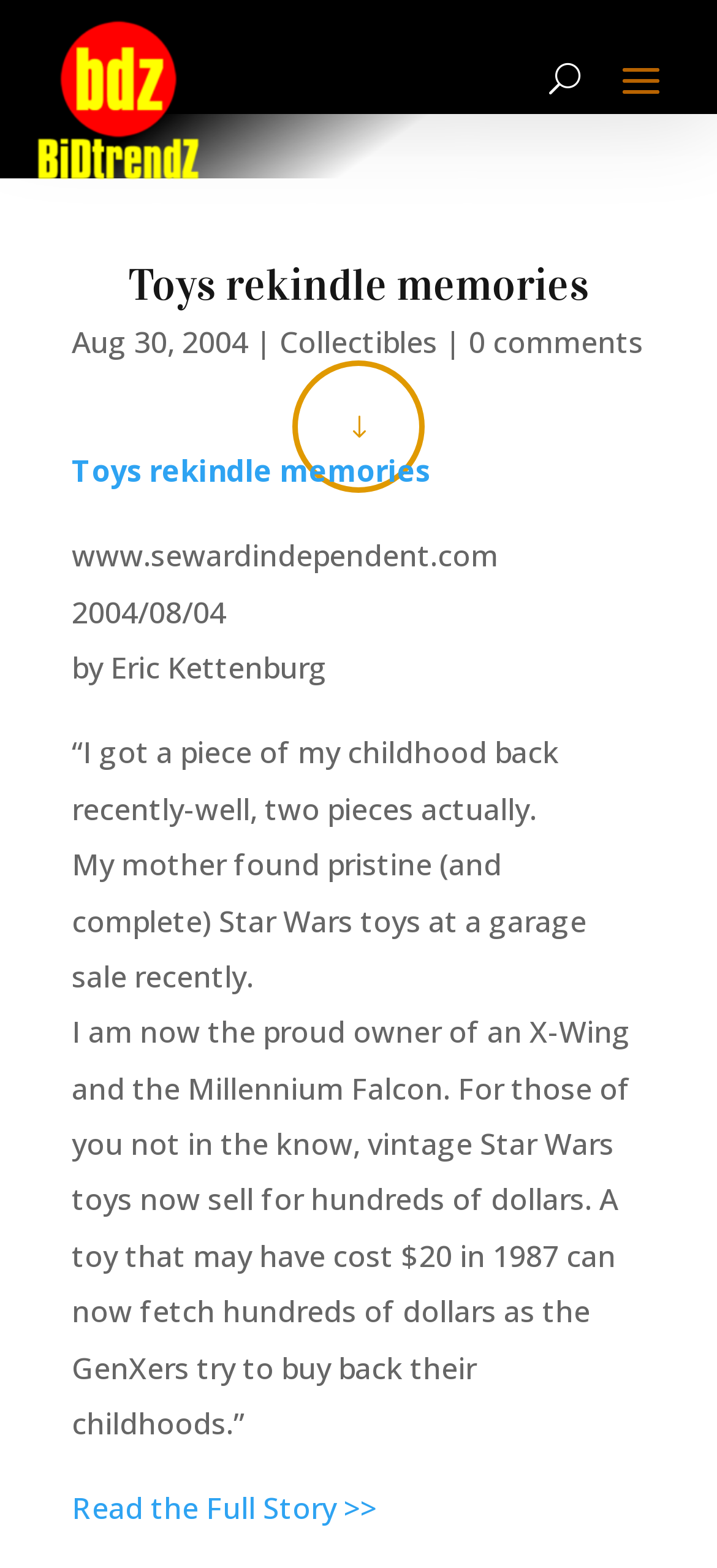Identify and extract the main heading of the webpage.

Toys rekindle memories